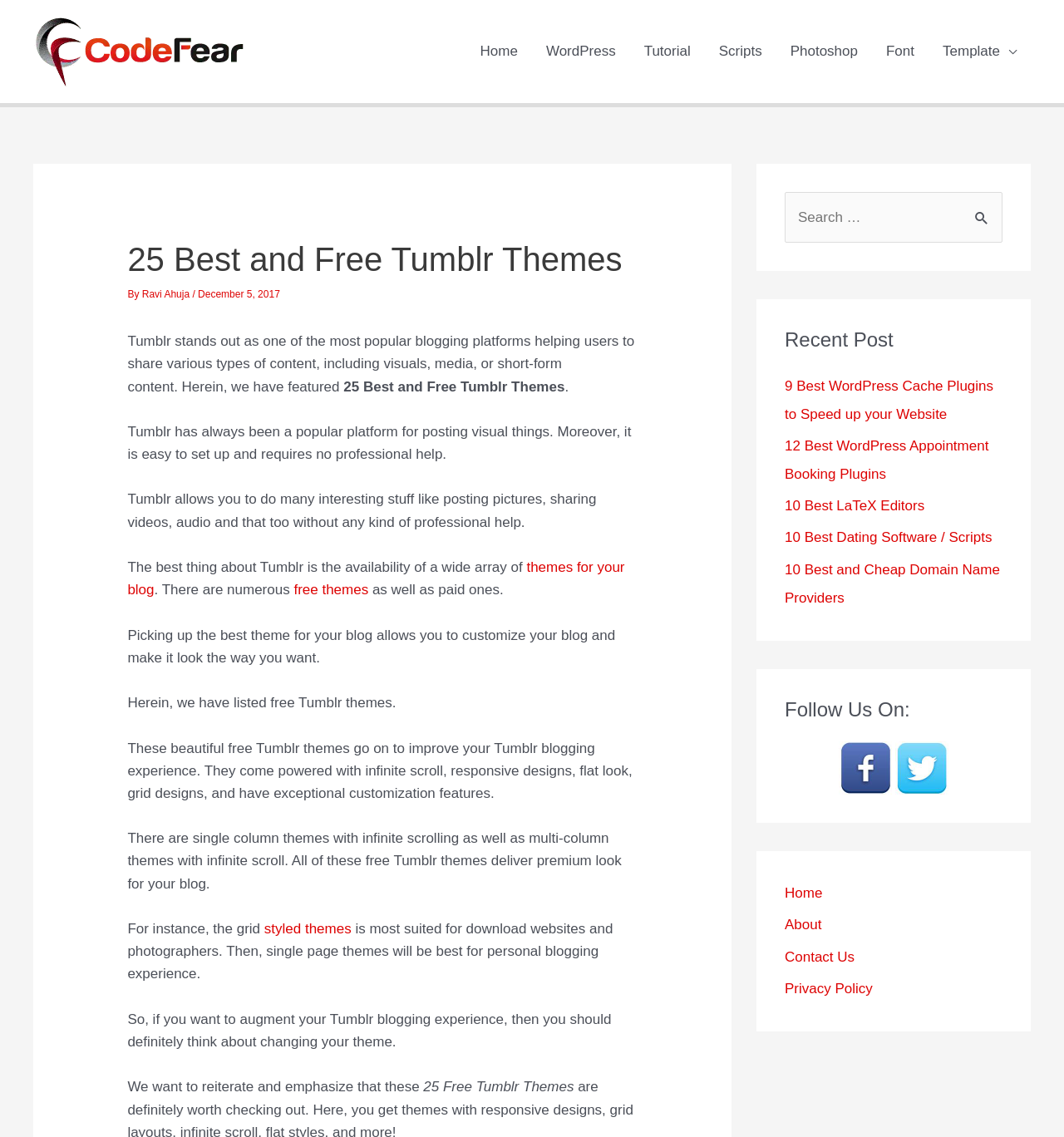Bounding box coordinates are specified in the format (top-left x, top-left y, bottom-right x, bottom-right y). All values are floating point numbers bounded between 0 and 1. Please provide the bounding box coordinate of the region this sentence describes: Home

[0.738, 0.779, 0.773, 0.793]